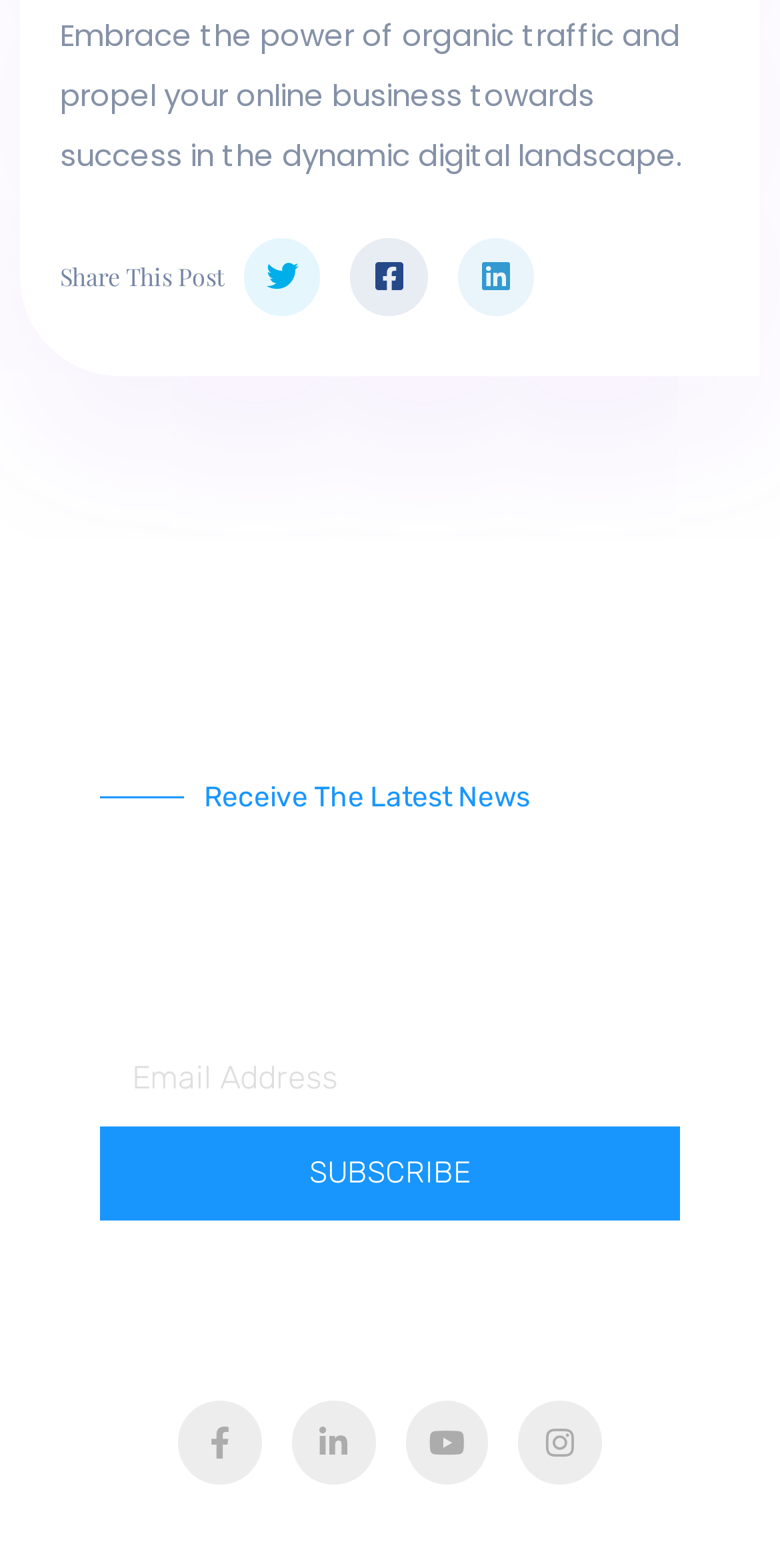Please locate the bounding box coordinates of the region I need to click to follow this instruction: "Subscribe to the weekly newsletter".

[0.128, 0.718, 0.872, 0.778]